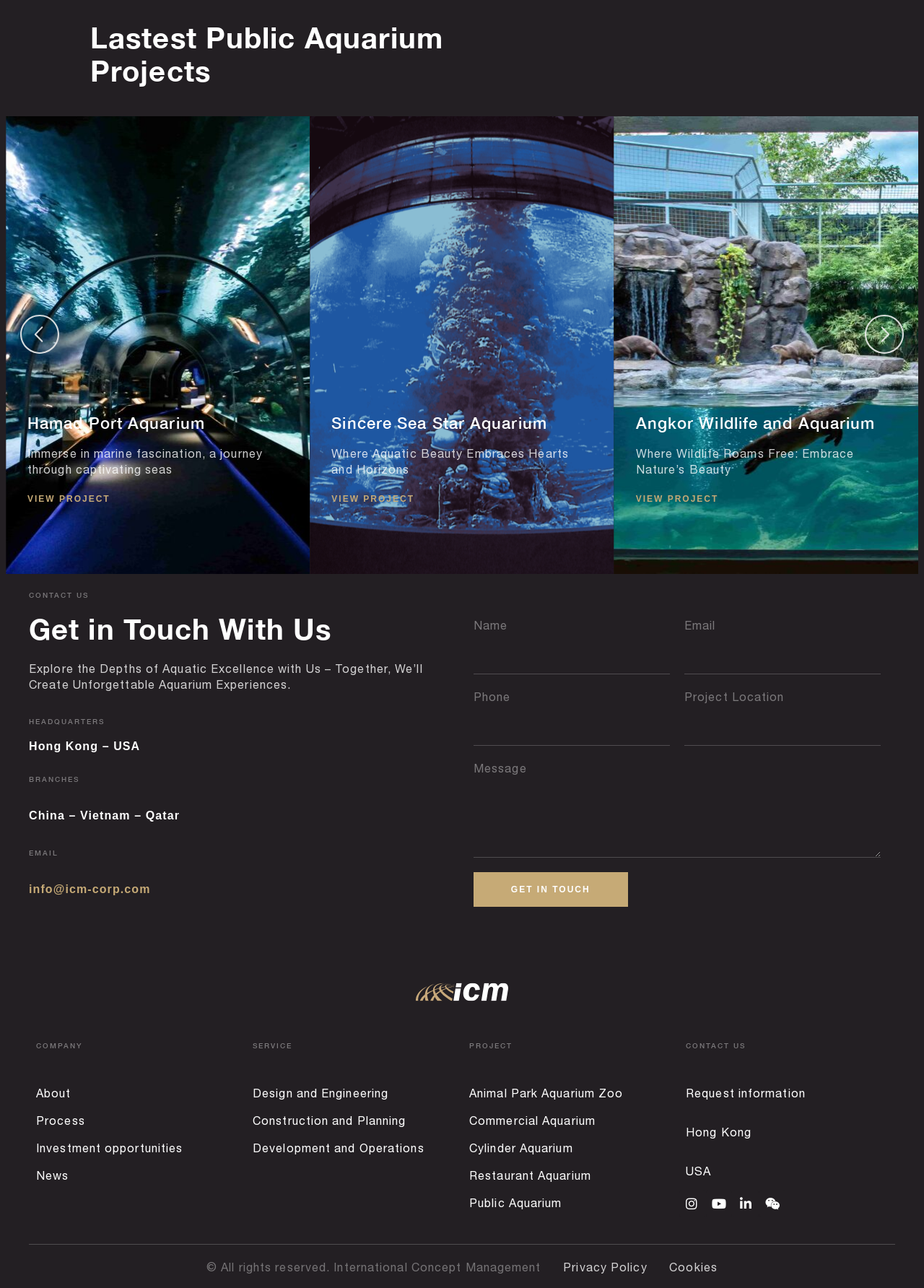What type of projects are featured in the carousel?
Examine the image and give a concise answer in one word or a short phrase.

Aquarium projects